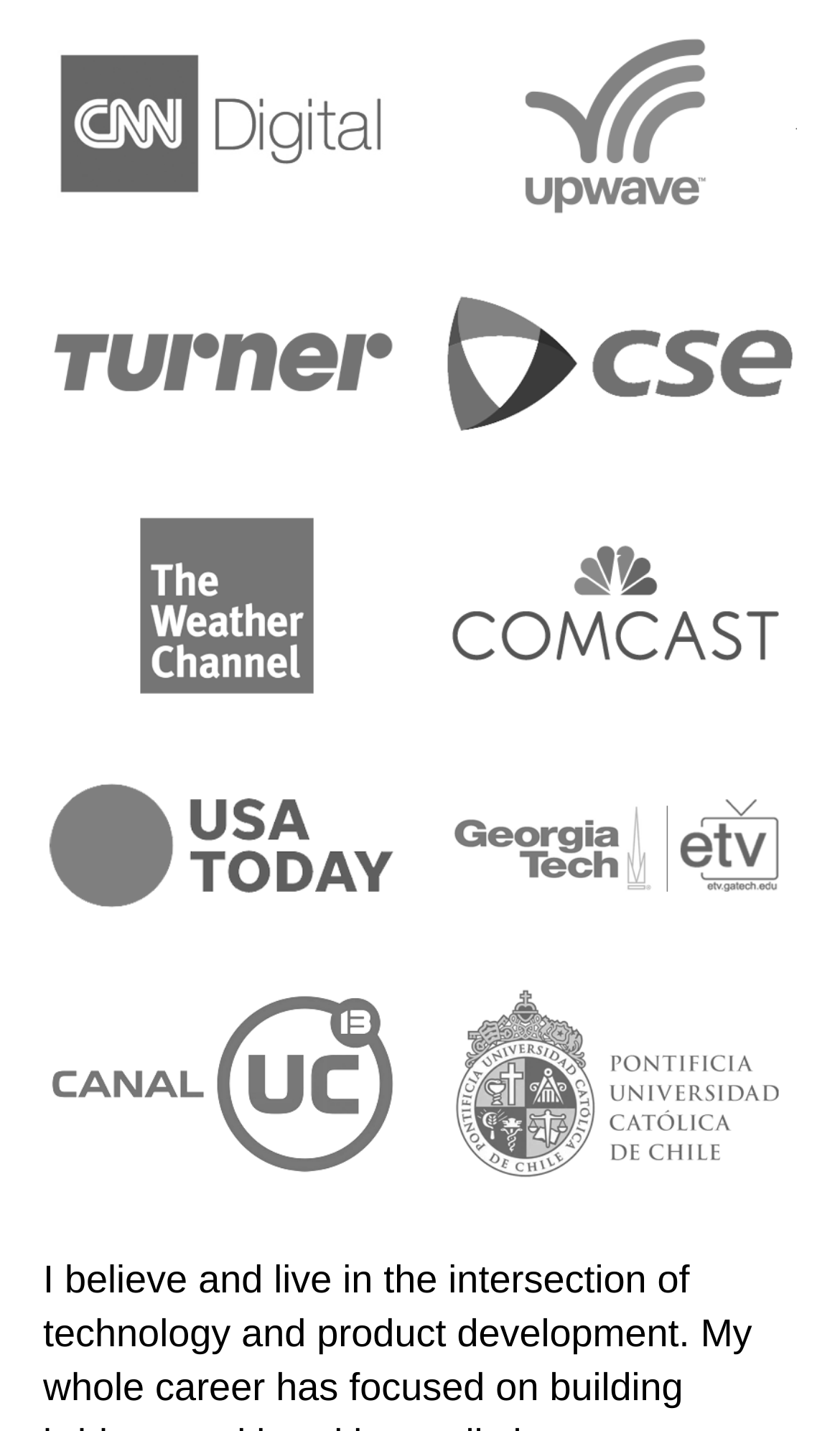Please locate the bounding box coordinates of the element that should be clicked to complete the given instruction: "visit the GT&E TV website".

[0.523, 0.52, 0.949, 0.661]